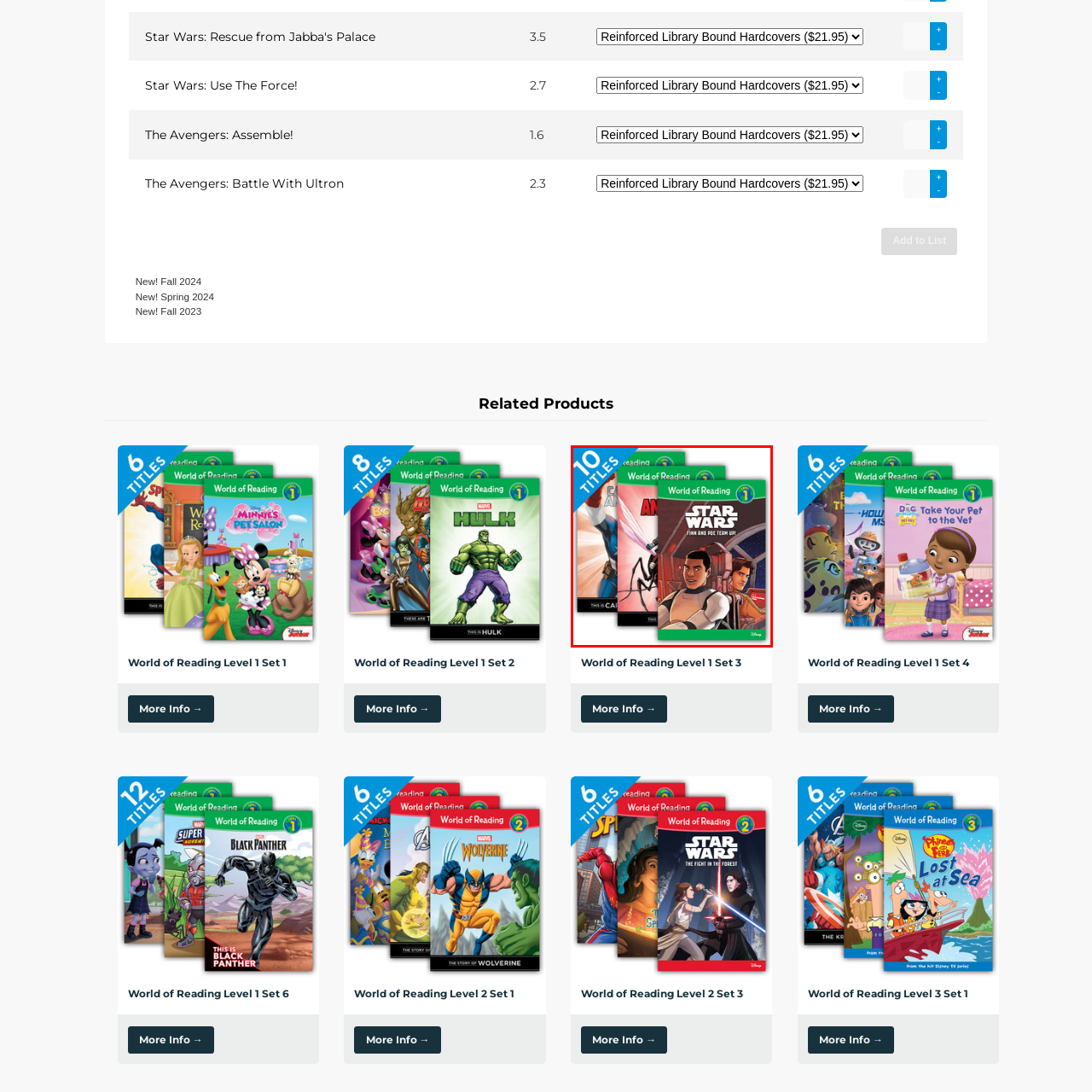Concentrate on the image highlighted by the red boundary and deliver a detailed answer to the following question, using the information from the image:
What is the educational focus of the book?

The green header on the cover of the book states 'World of Reading', indicating its educational focus, which is designed for early readers. This suggests that the book is intended to help young children learn to read.